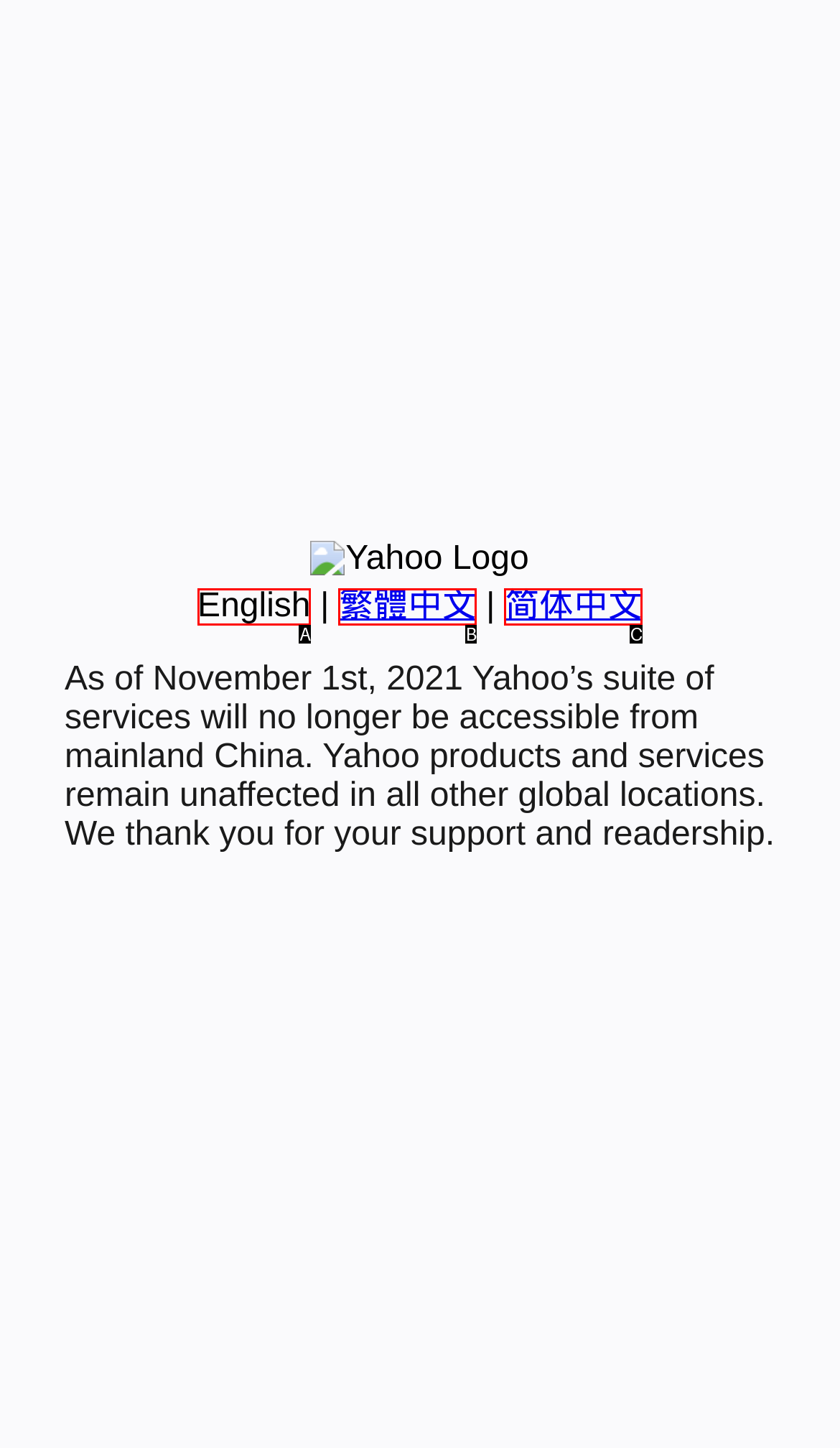Find the option that fits the given description: English
Answer with the letter representing the correct choice directly.

A